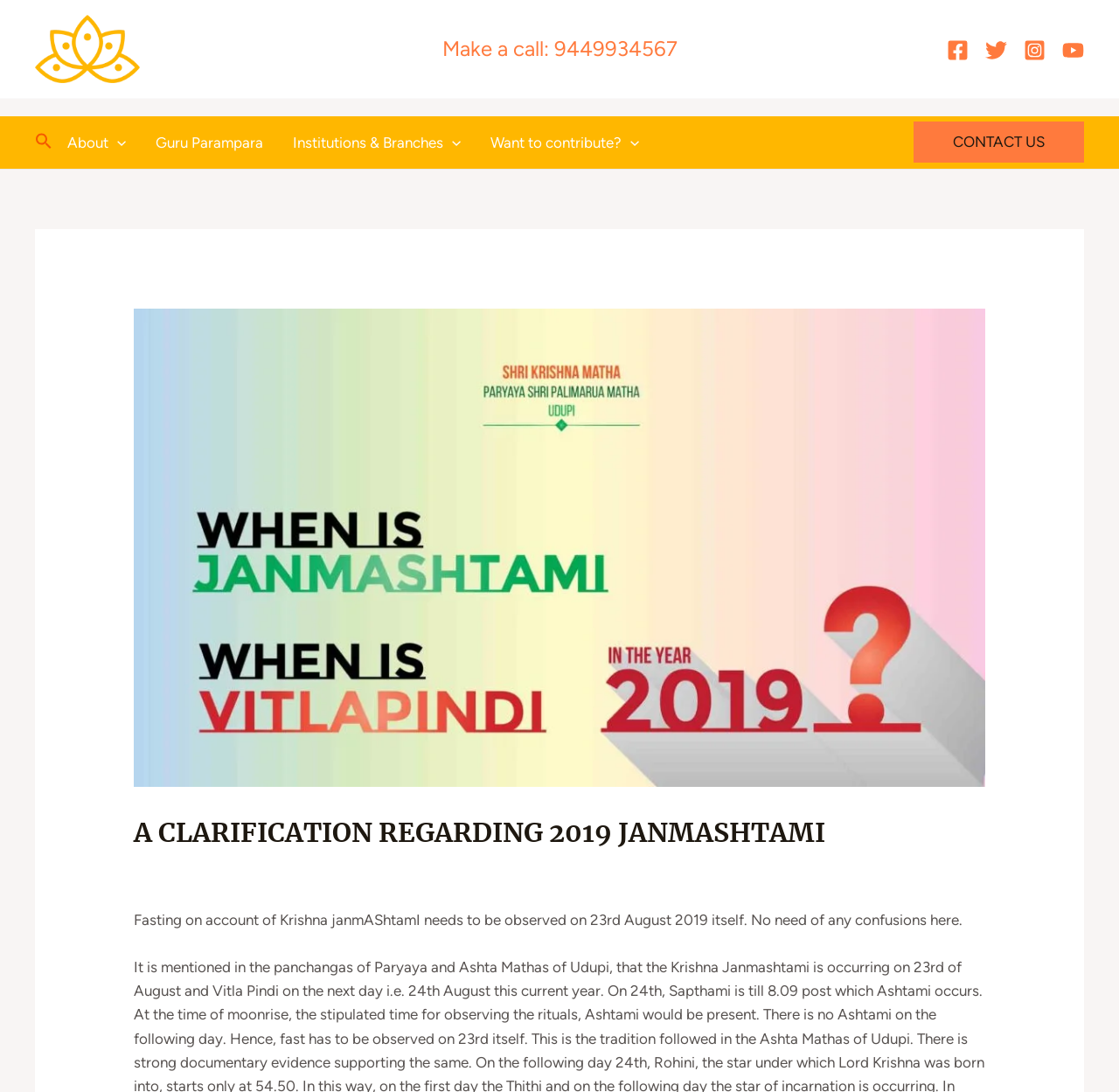Please identify the bounding box coordinates of the clickable element to fulfill the following instruction: "read Bolt Kenya article". The coordinates should be four float numbers between 0 and 1, i.e., [left, top, right, bottom].

None